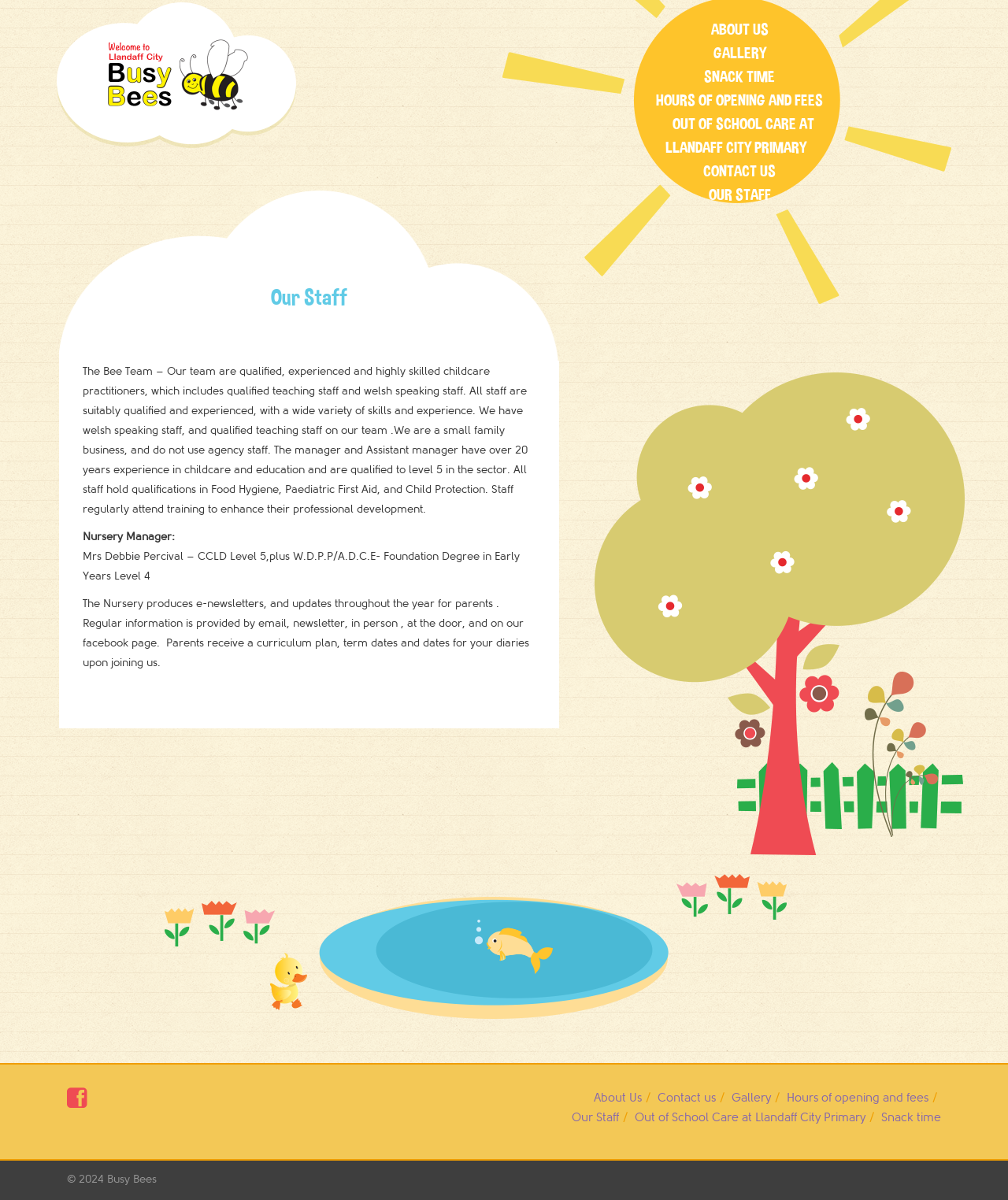Give a short answer to this question using one word or a phrase:
What is the name of the business?

Busy Bees